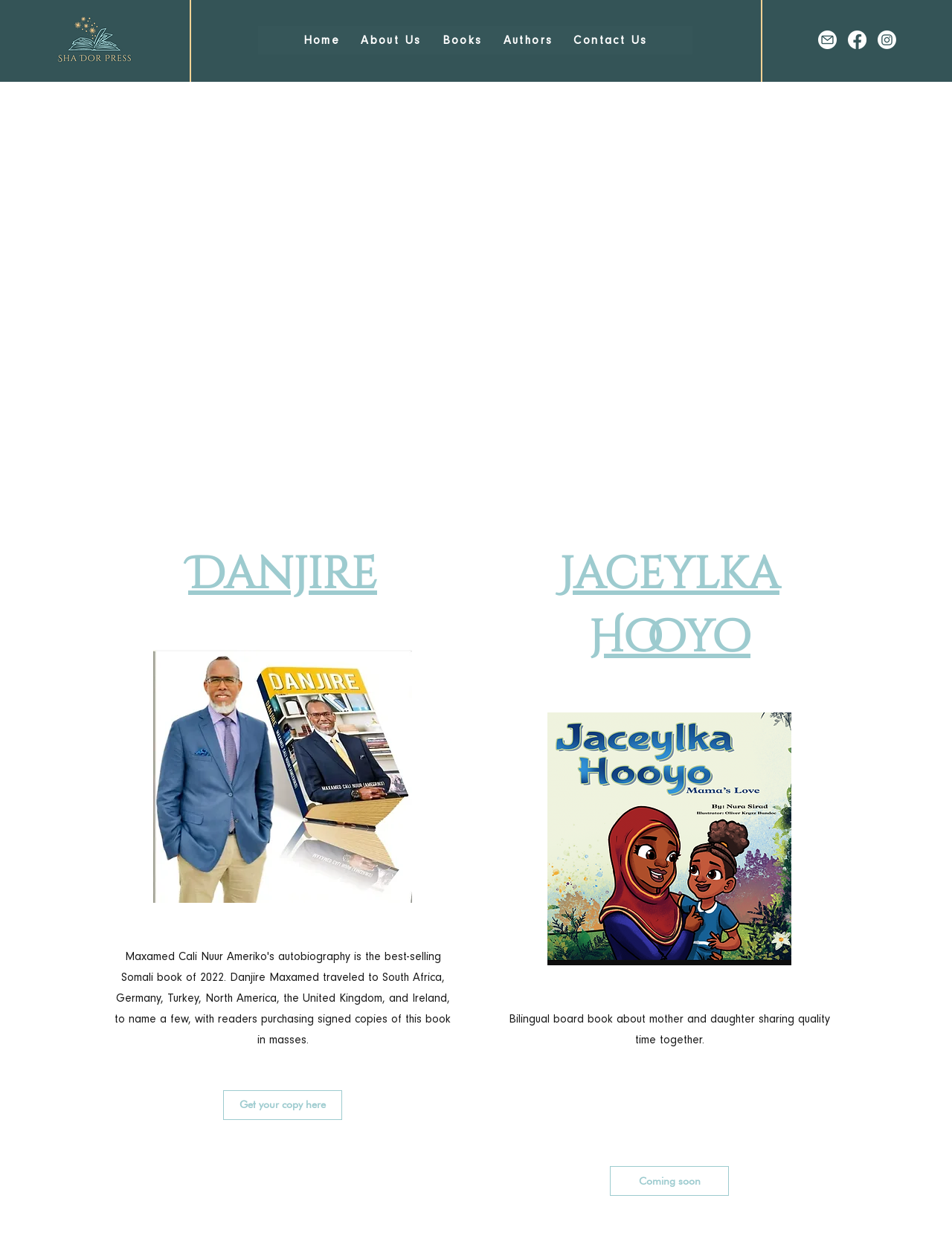Consider the image and give a detailed and elaborate answer to the question: 
What is the first link in the navigation?

By examining the navigation section, I found that the first link is 'Home', which is located at coordinates [0.311, 0.021, 0.365, 0.044].